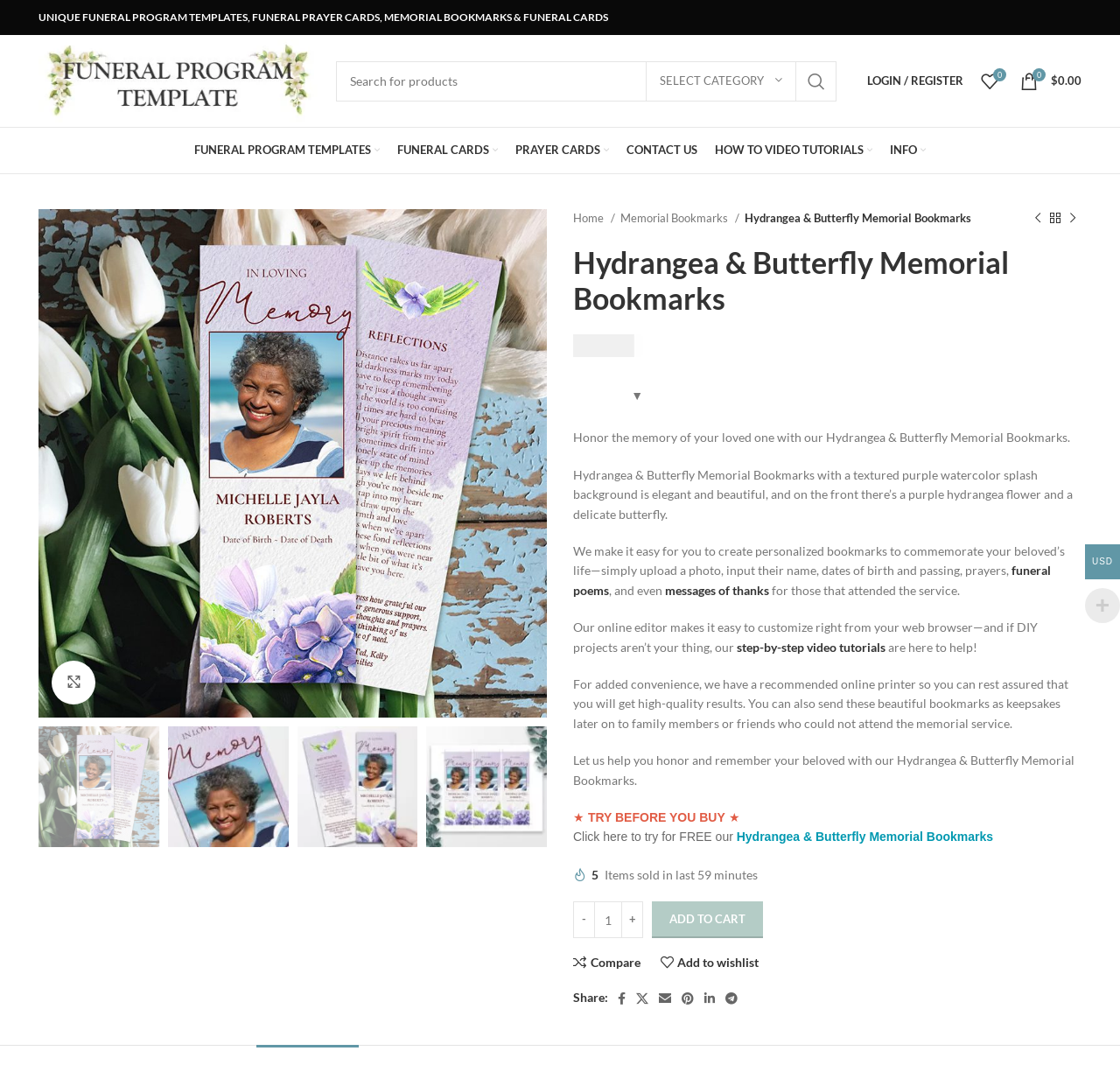Illustrate the webpage with a detailed description.

This webpage is about a funeral program template, specifically a memorial bookmark featuring a purple watercolor splash background, an elegant purple hydrangea flower, and a delicate butterfly. 

At the top of the page, there is a site logo and a search bar with a "SEARCH" button. Below the search bar, there are links to "LOGIN / REGISTER", "My Wishlist", and a shopping cart icon with a "0" indicator. 

The main navigation menu is located below, with links to "FUNERAL PROGRAM TEMPLATES", "FUNERAL CARDS", "PRAYER CARDS", "CONTACT US", "HOW TO VIDEO TUTORIALS", and "INFO". 

On the left side of the page, there is a large image of the memorial bookmark, with a "Click to enlarge" link below it. Below the image, there is a breadcrumb navigation menu showing the current page's location, with links to "Home" and "Memorial Bookmarks". 

The main content of the page is divided into sections. The first section displays the product name, "Hydrangea & Butterfly Memorial Bookmarks", and its price, "$19.99". Below the price, there is a paragraph describing the product, followed by a section with a heading "Hydrangea & Butterfly Memorial Bookmarks" and several paragraphs of text describing the product's features and how to customize it. 

There are also links to "funeral poems" and "messages of thanks" within the text. Additionally, there is a section with a "TRY BEFORE YOU BUY" offer, allowing users to try the product for free. 

Below the product description, there is a section with buttons to adjust the product quantity, an "ADD TO CART" button, and links to compare and add to wishlist. Finally, there are social media sharing links at the bottom of the page.